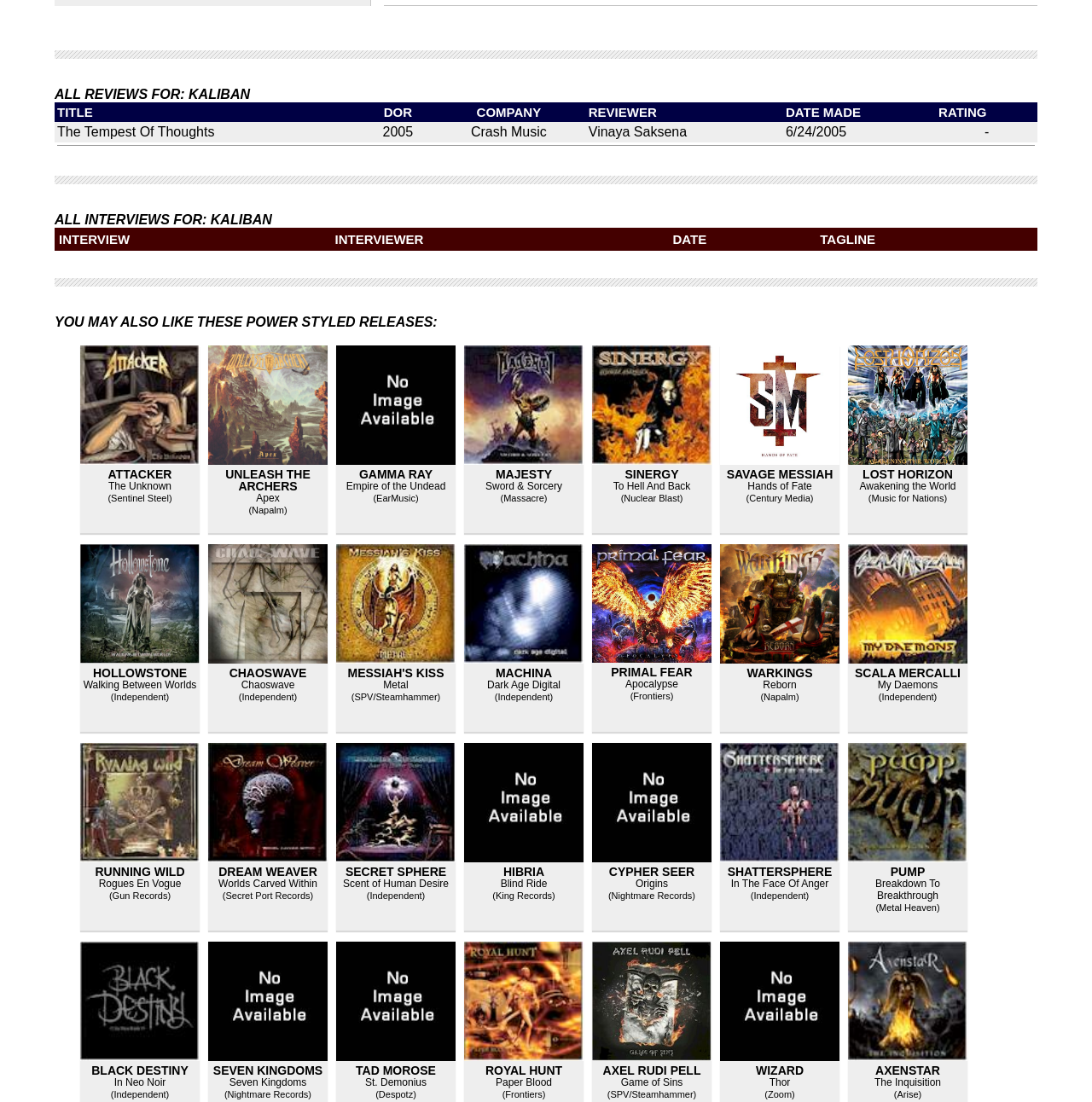Please identify the bounding box coordinates of the element on the webpage that should be clicked to follow this instruction: "Explore the release 'ATTACKER'". The bounding box coordinates should be given as four float numbers between 0 and 1, formatted as [left, top, right, bottom].

[0.099, 0.424, 0.157, 0.437]